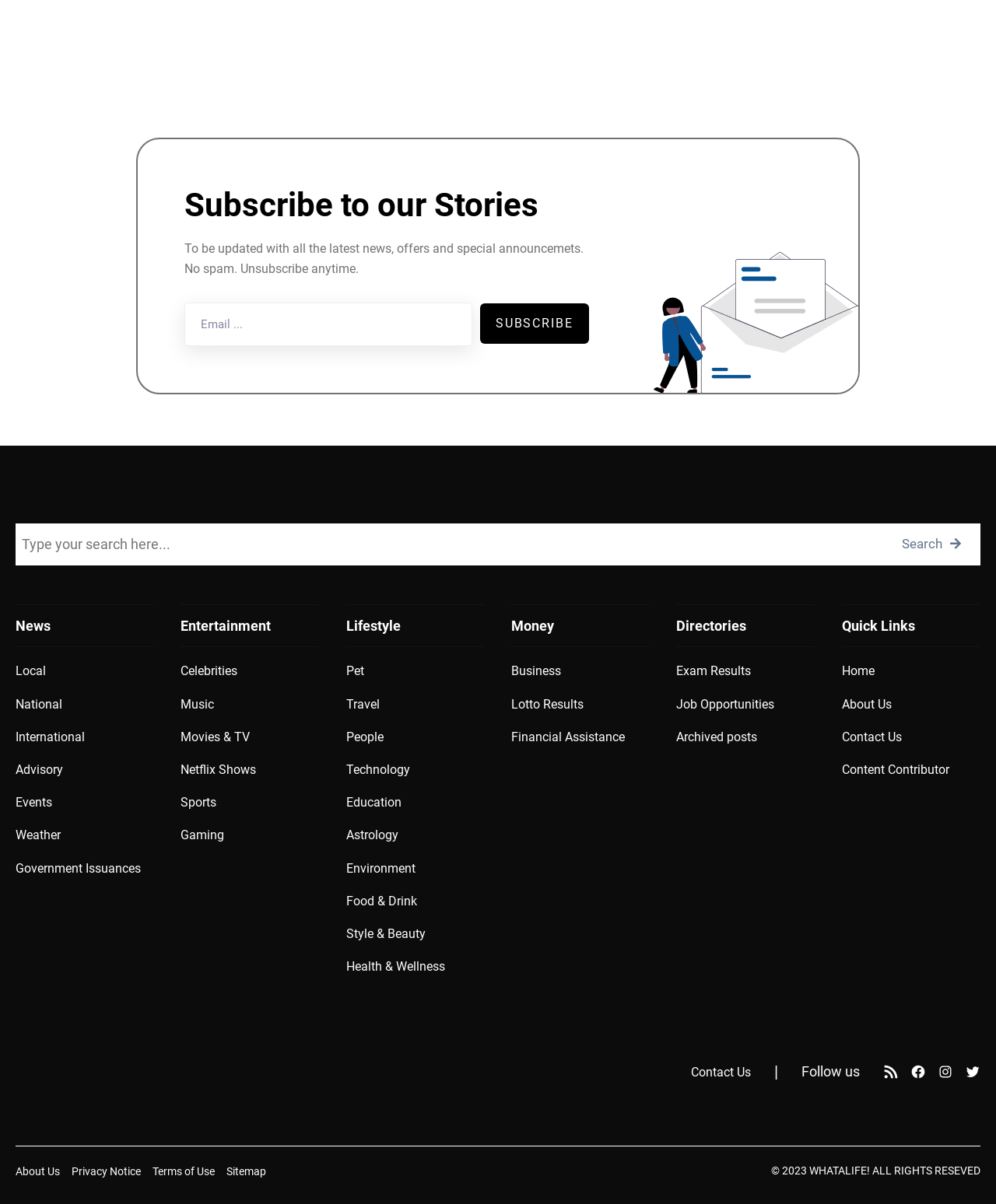Find the bounding box coordinates of the element I should click to carry out the following instruction: "Search for something".

[0.016, 0.435, 0.984, 0.47]